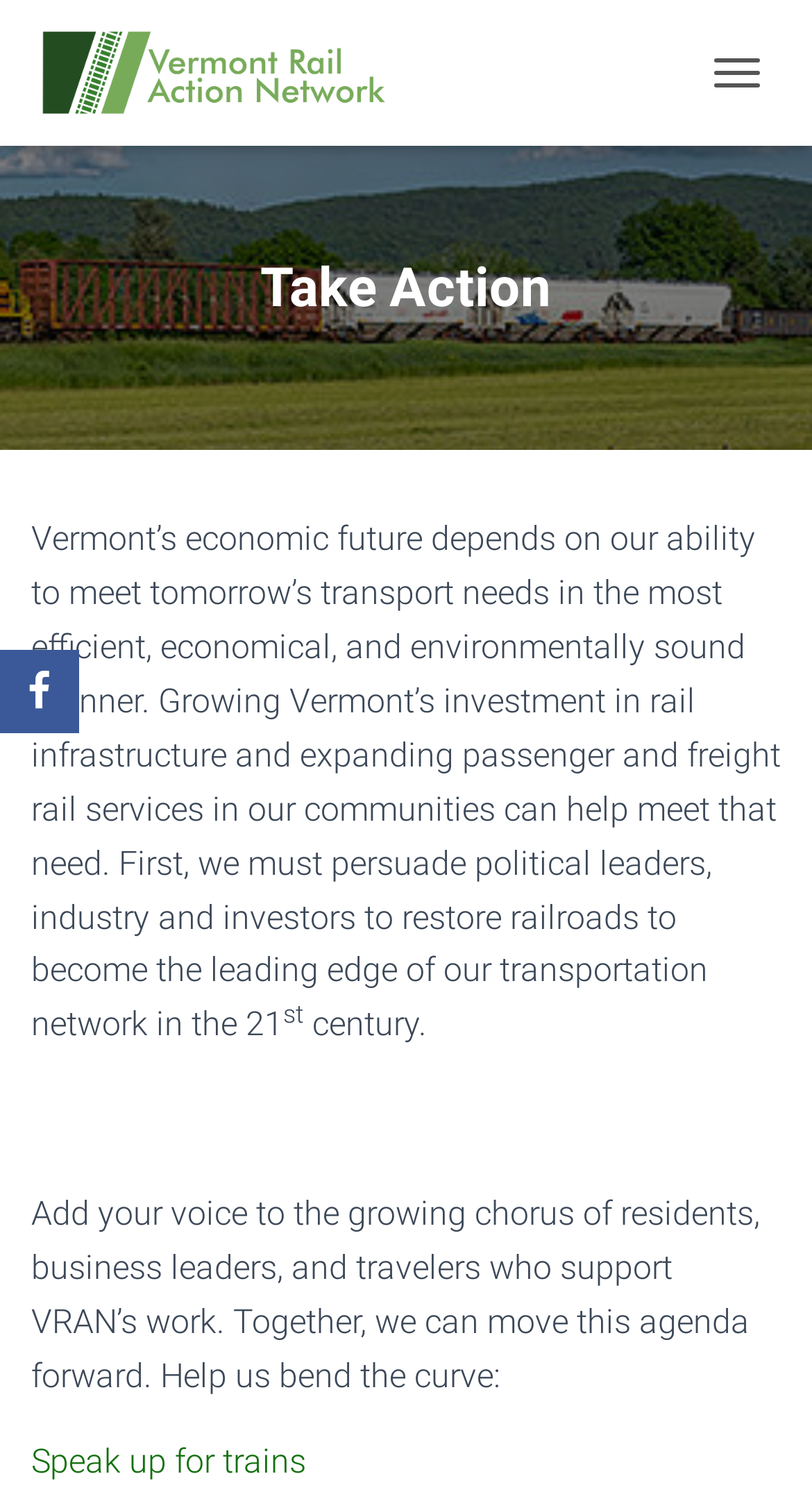Extract the bounding box coordinates for the UI element described as: "Toggle Navigation".

[0.854, 0.026, 0.962, 0.07]